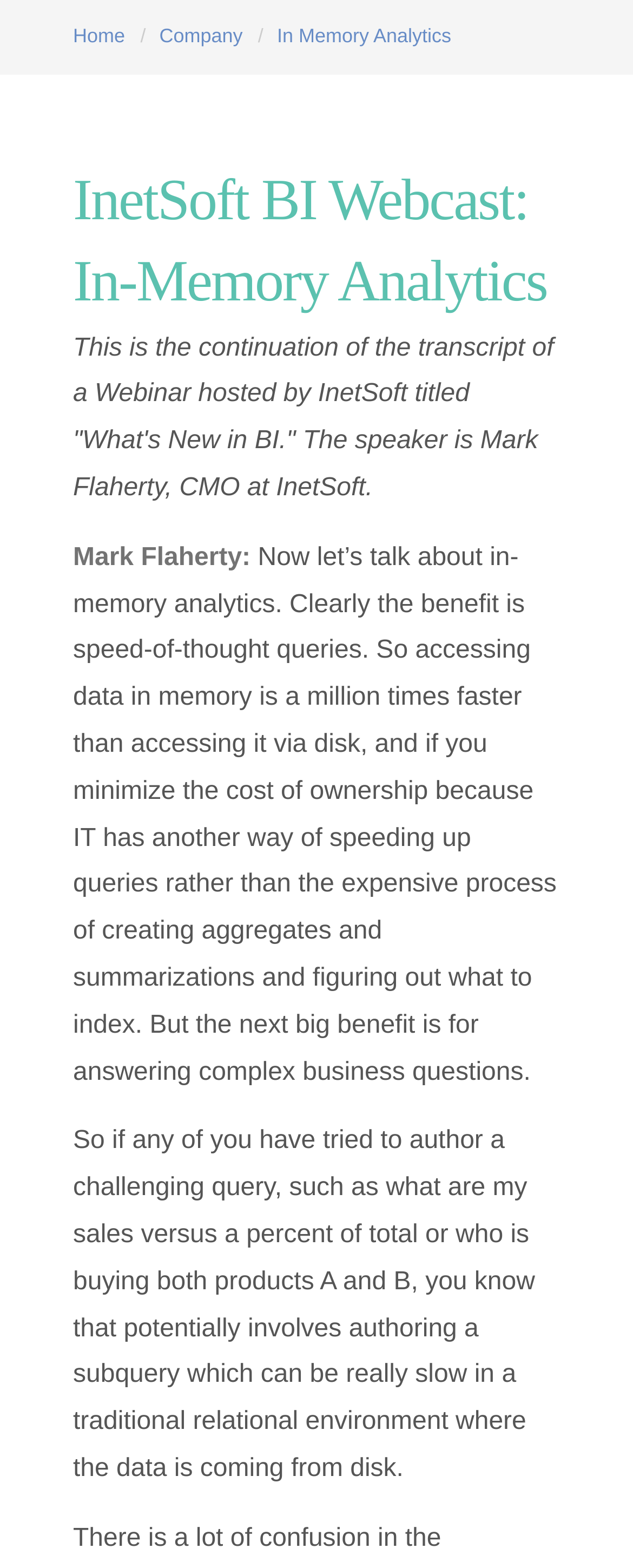Based on the element description: "Company", identify the UI element and provide its bounding box coordinates. Use four float numbers between 0 and 1, [left, top, right, bottom].

[0.252, 0.016, 0.383, 0.03]